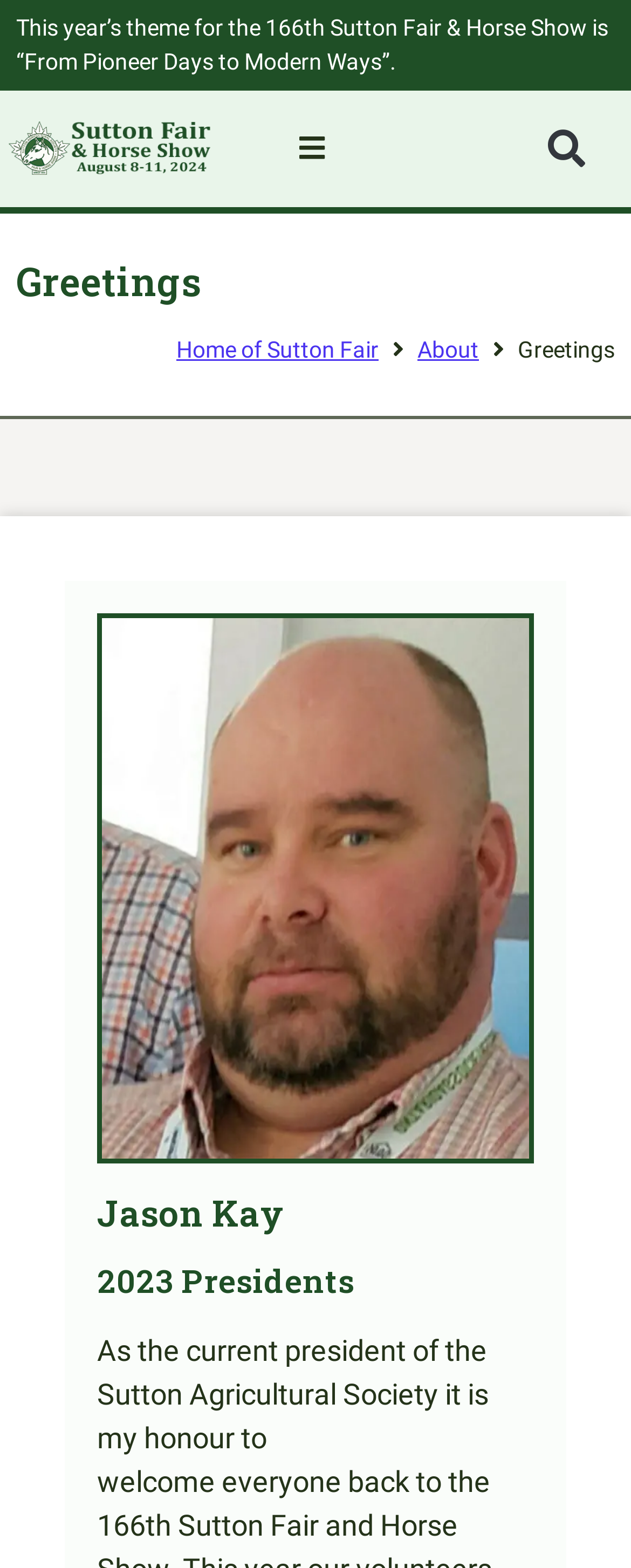What is the position of Jason Kay in the Sutton Agricultural Society?
Analyze the screenshot and provide a detailed answer to the question.

The position of Jason Kay in the Sutton Agricultural Society can be found in the heading element with the text '2023 Presidents'.